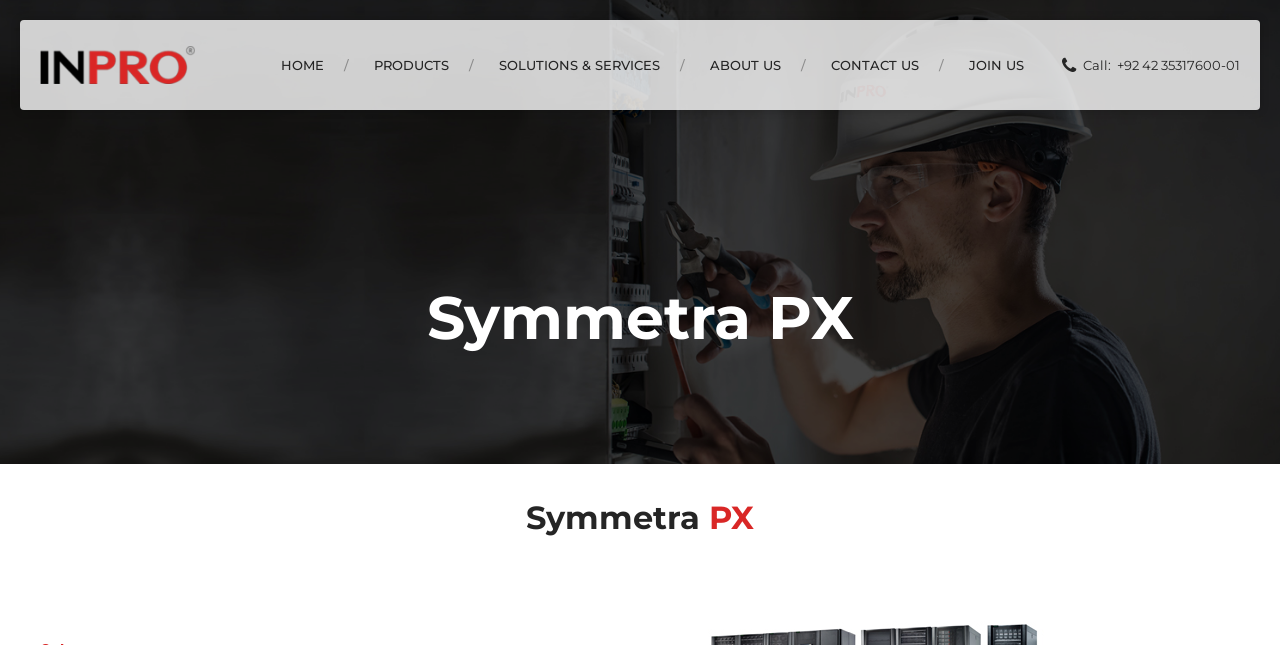Show the bounding box coordinates for the element that needs to be clicked to execute the following instruction: "Click on the 'HOME' link". Provide the coordinates in the form of four float numbers between 0 and 1, i.e., [left, top, right, bottom].

[0.22, 0.031, 0.253, 0.171]